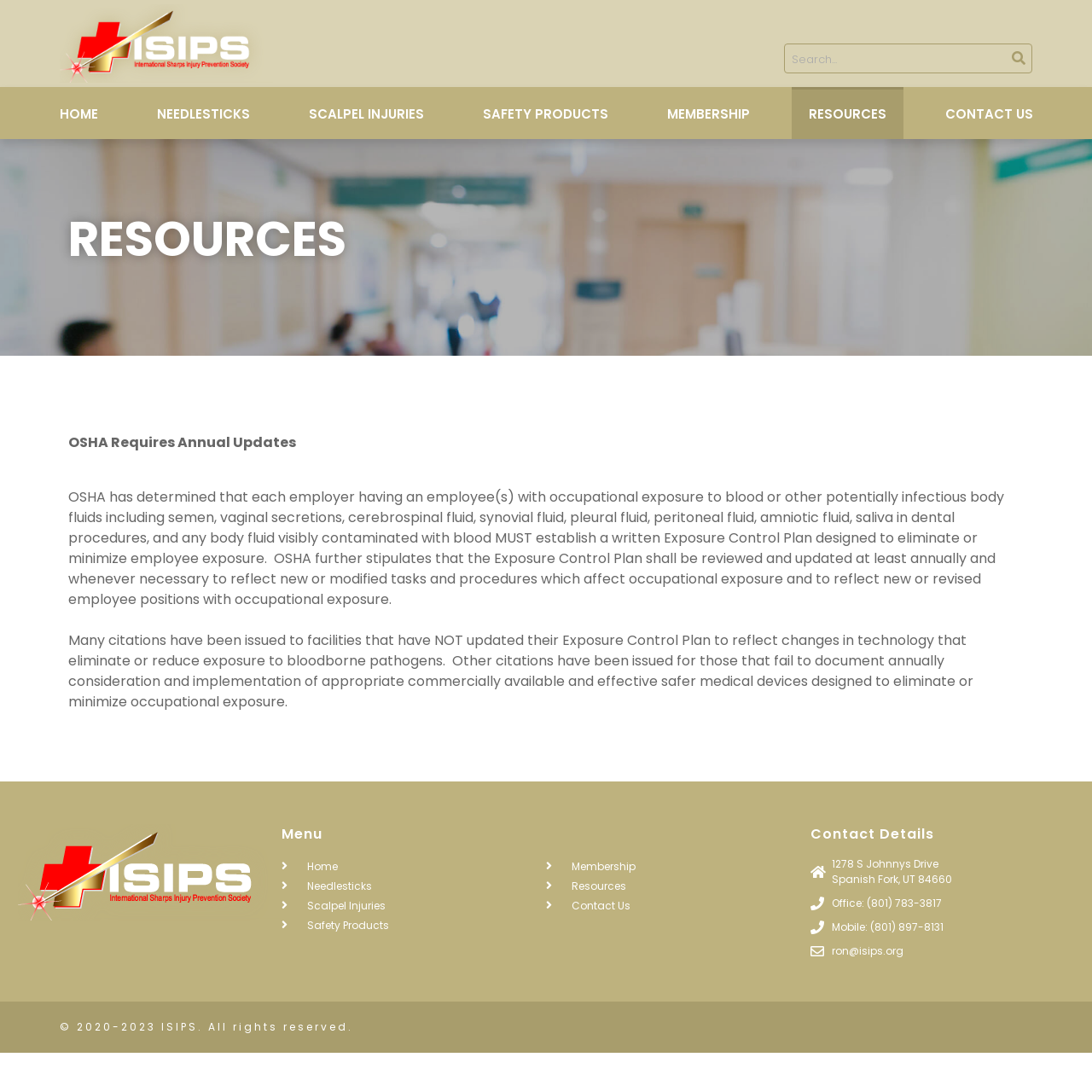Explain in detail what you observe on this webpage.

The webpage is titled "Resources – ISIPS" and has a prominent logo at the top left corner, accompanied by a link to the ISIPS homepage. To the right of the logo, there is a search bar with a search button, allowing users to search for specific content.

Below the search bar, there is a horizontal navigation menu with seven links: HOME, NEEDLESTICKS, SCALPEL INJURIES, SAFETY PRODUCTS, MEMBERSHIP, RESOURCES, and CONTACT US. Each link has a dropdown menu with additional options.

The main content area is divided into two sections. The top section has a heading "RESOURCES" and features a block of text discussing OSHA requirements for annual updates to Exposure Control Plans. The text explains the importance of reviewing and updating the plan to reflect new or modified tasks and procedures that affect occupational exposure.

Below the text, there is a footer section with three columns. The left column has a menu with links to various pages, including Home, Needlesticks, Scalpel Injuries, Safety Products, Membership, Resources, and Contact Us. The middle column displays the contact details, including the address, phone numbers, and email address. The right column has a copyright notice stating "© 2020-2023 ISIPS. All rights reserved."